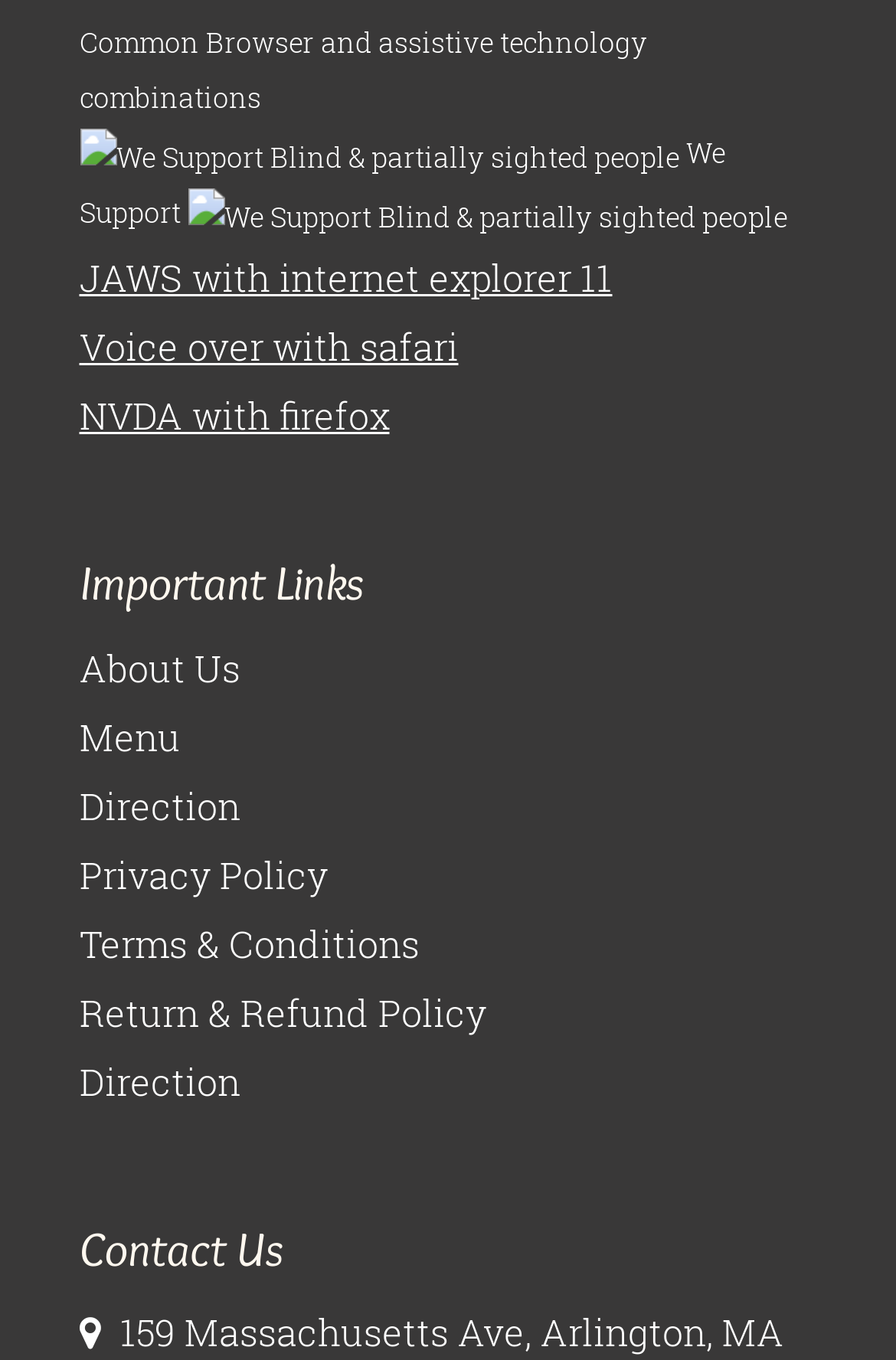Locate the bounding box of the UI element defined by this description: "Privacy Policy". The coordinates should be given as four float numbers between 0 and 1, formatted as [left, top, right, bottom].

[0.088, 0.624, 0.365, 0.66]